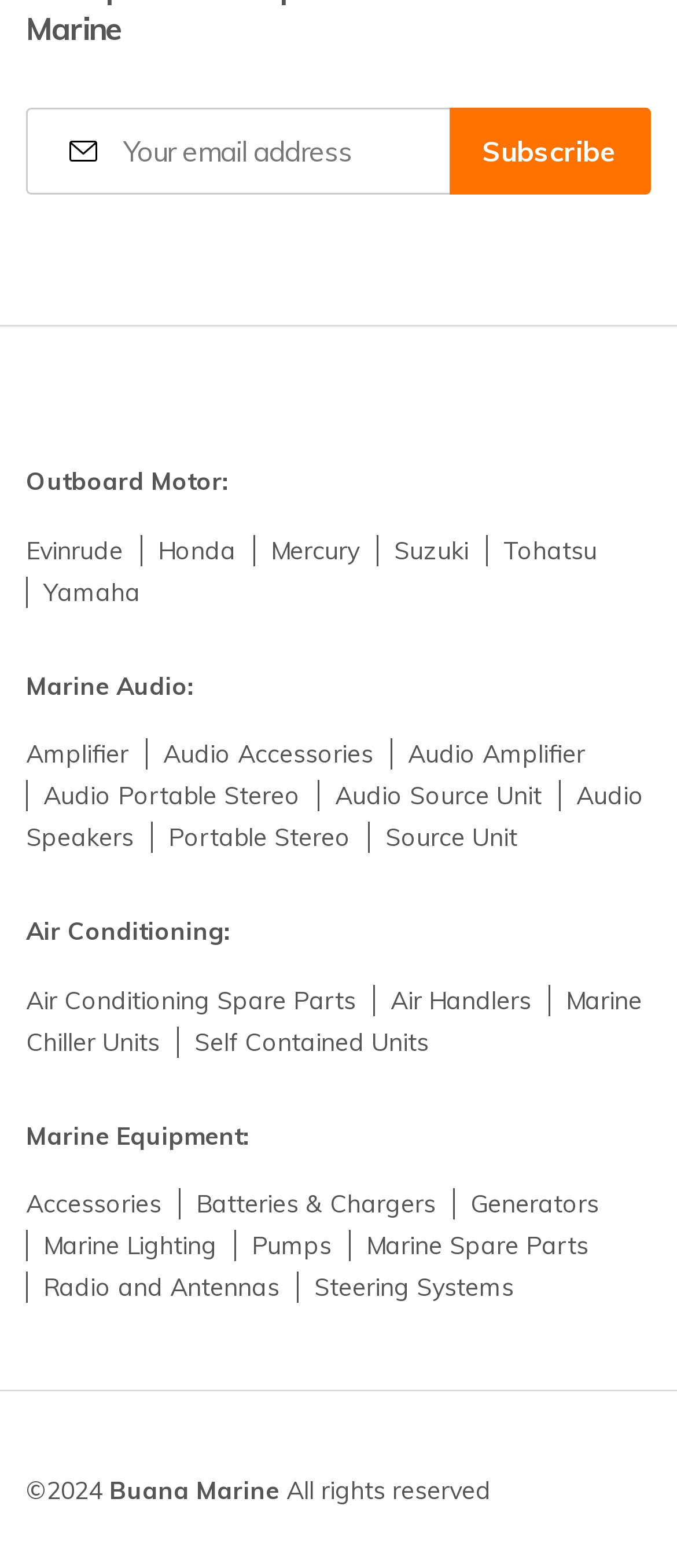Indicate the bounding box coordinates of the clickable region to achieve the following instruction: "Discover Marine Equipment Accessories."

[0.038, 0.758, 0.254, 0.778]